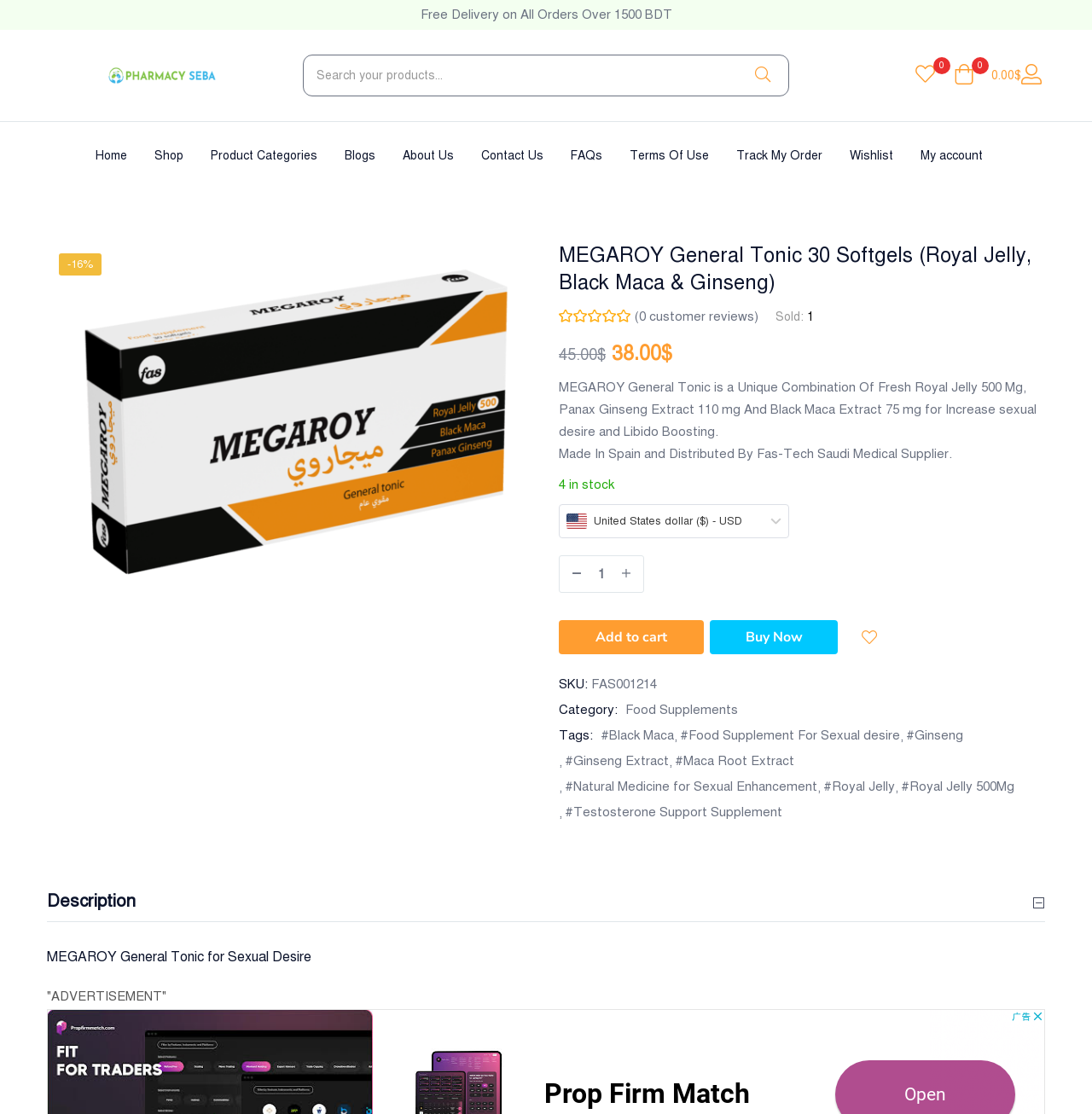How many items are in stock?
Give a single word or phrase answer based on the content of the image.

4